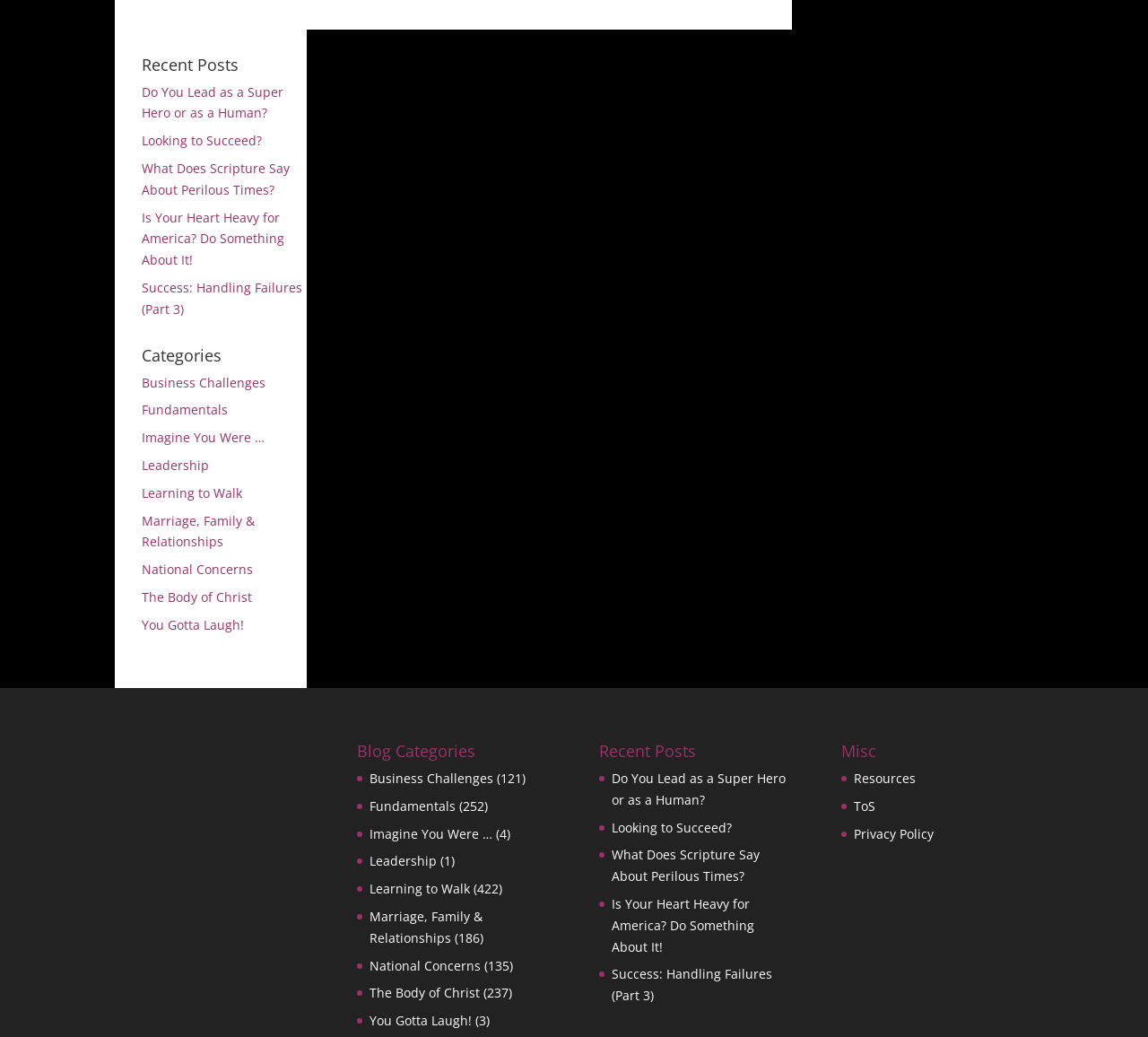Indicate the bounding box coordinates of the element that must be clicked to execute the instruction: "Access 'Resources'". The coordinates should be given as four float numbers between 0 and 1, i.e., [left, top, right, bottom].

[0.744, 0.742, 0.798, 0.759]